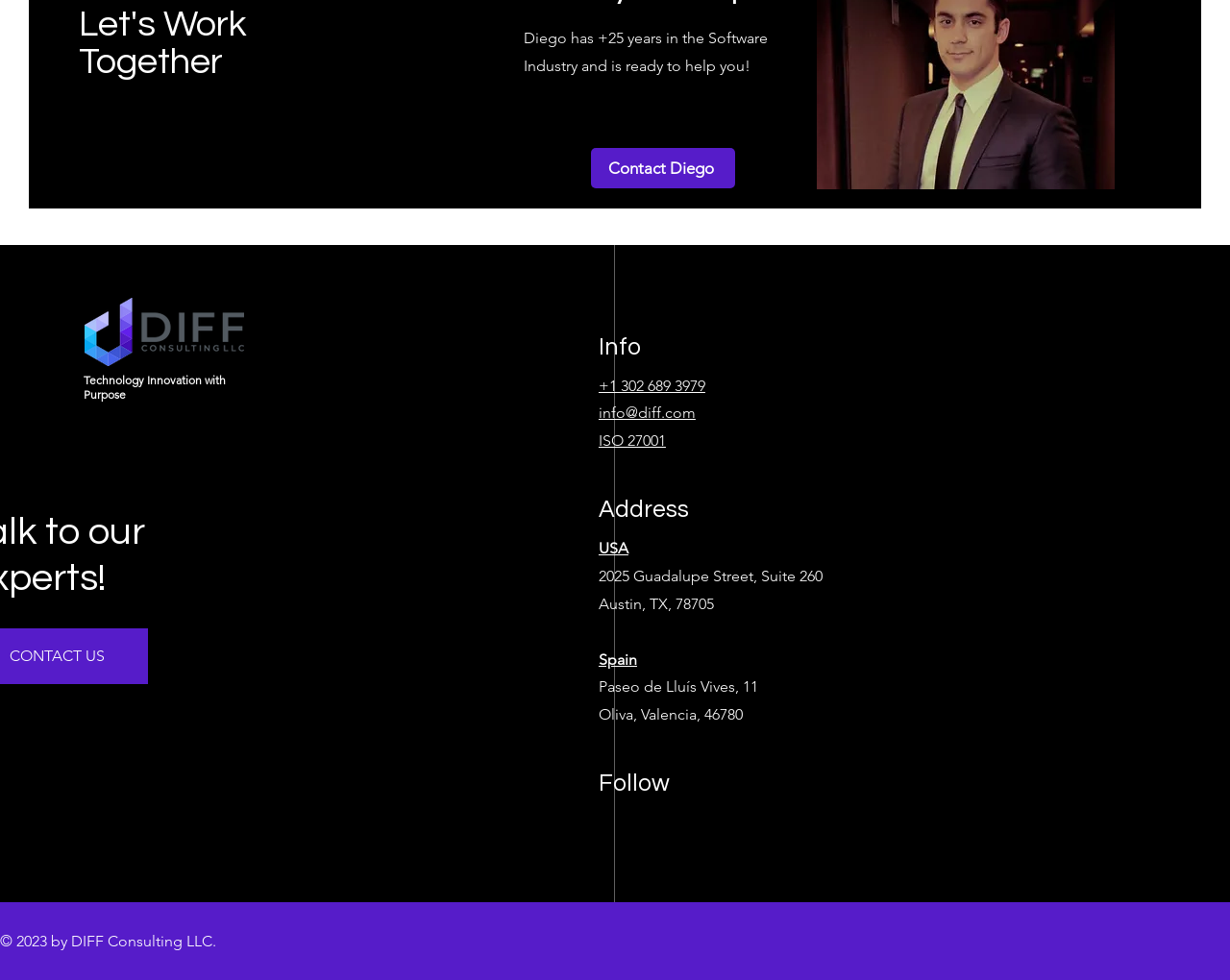Use a single word or phrase to answer the question: 
What is the purpose of the link 'Contact Diego'?

To contact Diego